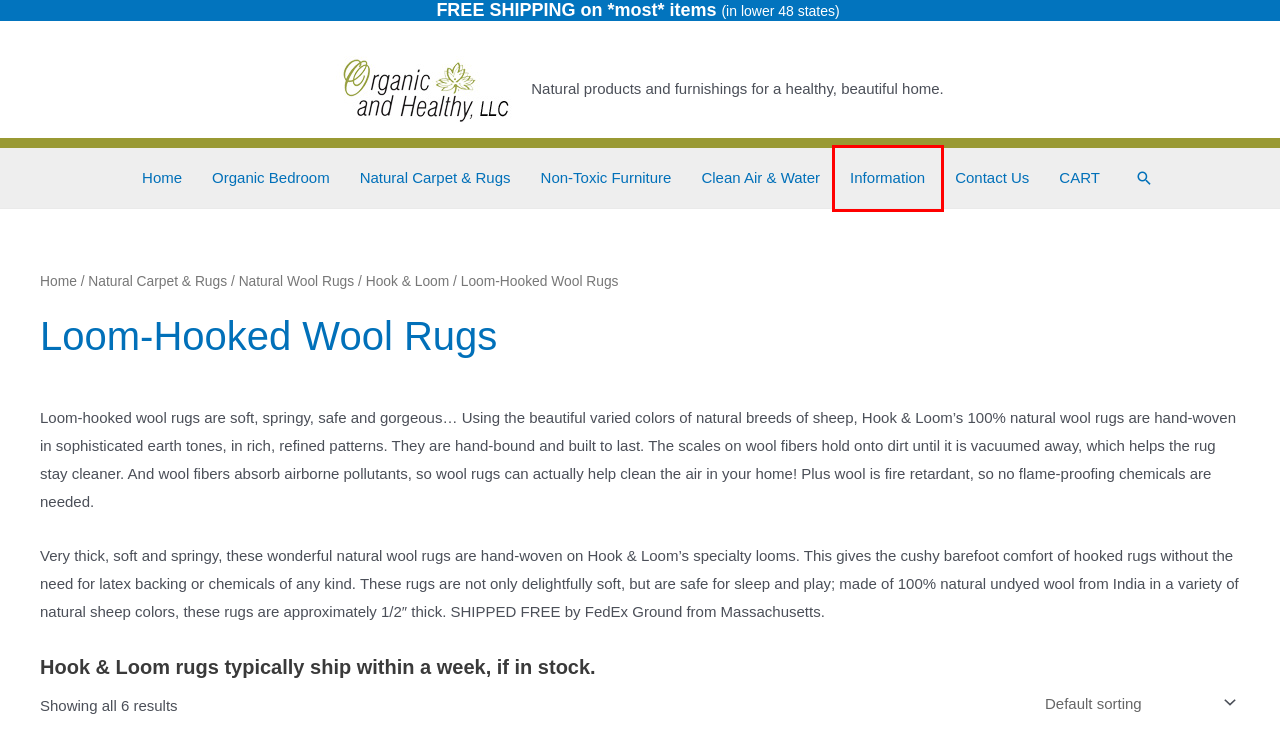Check out the screenshot of a webpage with a red rectangle bounding box. Select the best fitting webpage description that aligns with the new webpage after clicking the element inside the bounding box. Here are the candidates:
A. Hook & Loom natural wool rugs. Elegant, affordable, chemical-free, no dye.
B. Natural wool carpet & rugs Earth Weave. Non-toxic, chemical-free
C. Contact Us - Organic and Healthy, LLC
D. Information - Organic and Healthy, LLC
E. Non-toxic, chemical-free, natural wool rugs. Organic and Healthy
F. Organic non-toxic home furnishings for a beautiful life and healthy family.
G. Cart - Organic and Healthy, LLC
H. Organic Bedroom: Mattresses, bedding & more. Organic and Healthy, Inc.

D